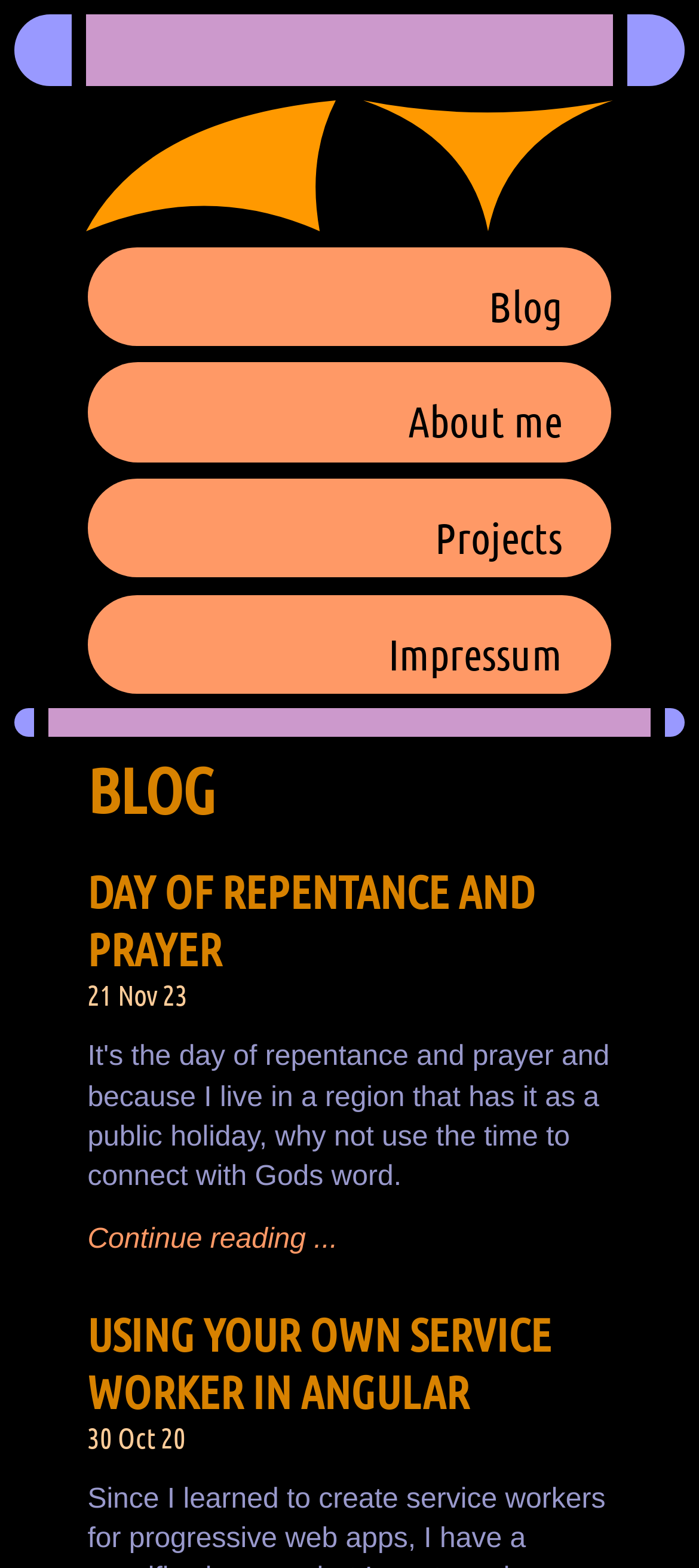Please identify the bounding box coordinates of the clickable element to fulfill the following instruction: "read about Andreas Tennert". The coordinates should be four float numbers between 0 and 1, i.e., [left, top, right, bottom].

[0.123, 0.064, 0.877, 0.157]